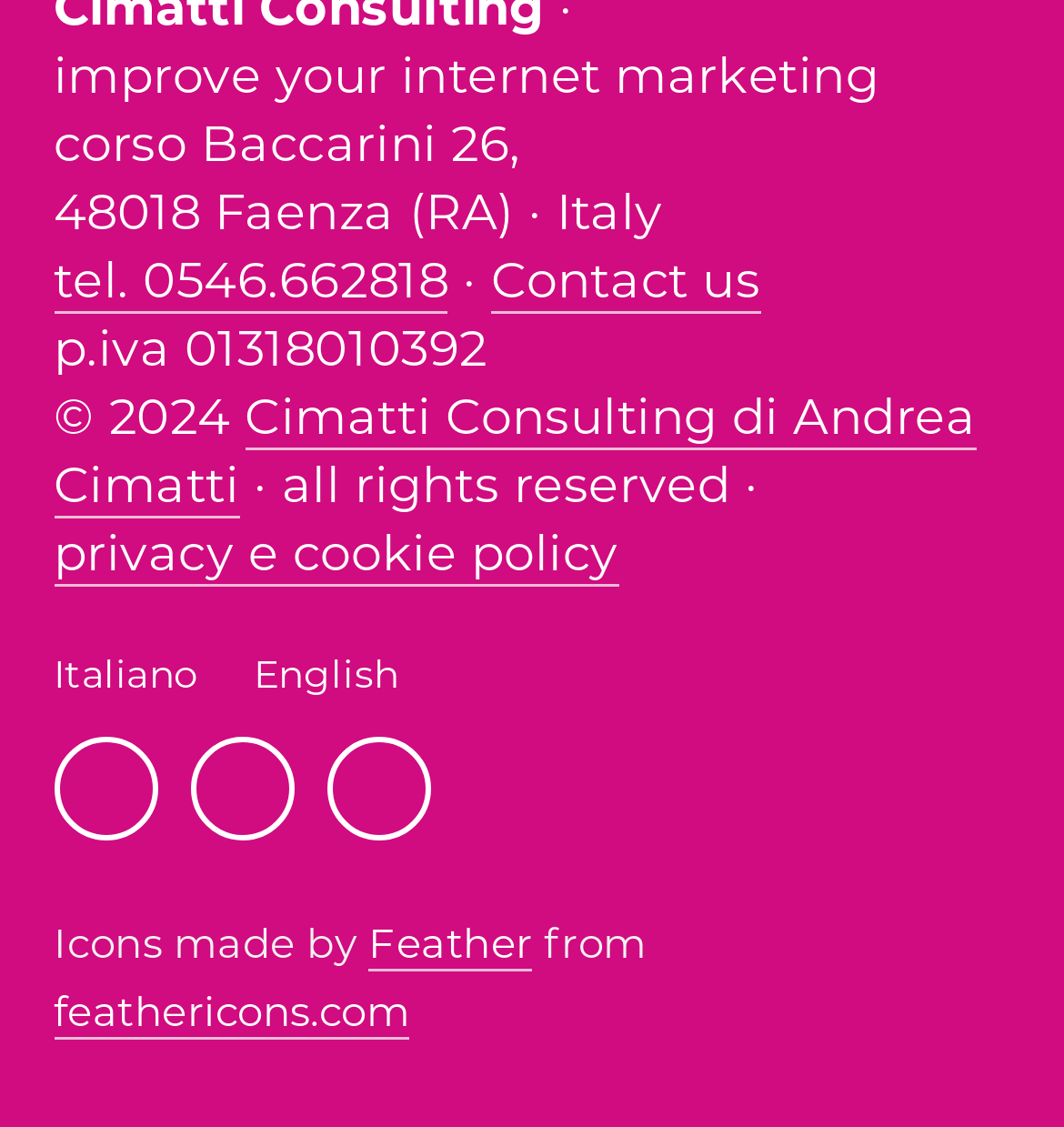Could you please study the image and provide a detailed answer to the question:
What is the address of the company?

I found the address of the company by looking at the top section of the webpage, where it is written in a static text element.